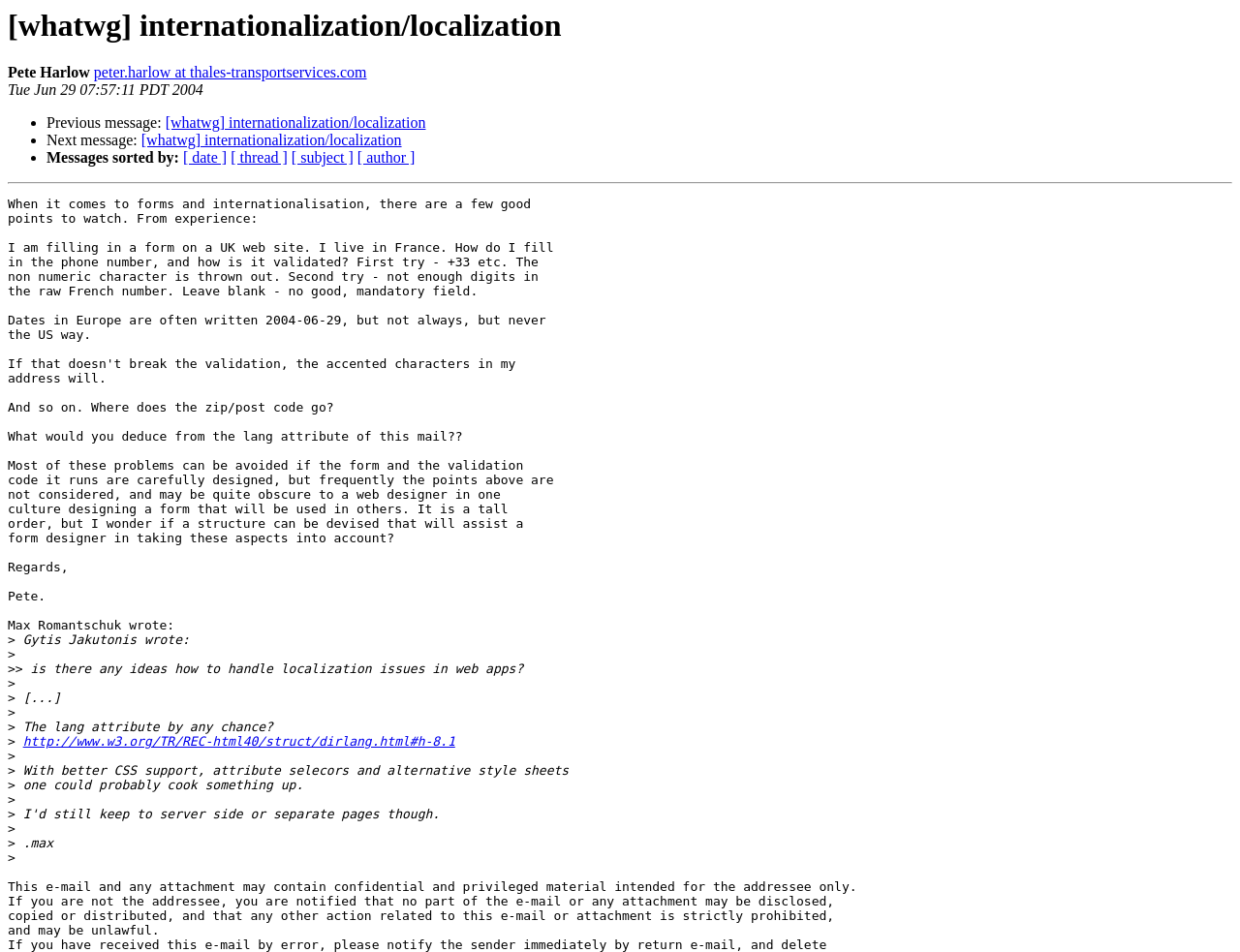Please find the bounding box coordinates of the section that needs to be clicked to achieve this instruction: "Sort messages by date".

[0.148, 0.157, 0.183, 0.174]